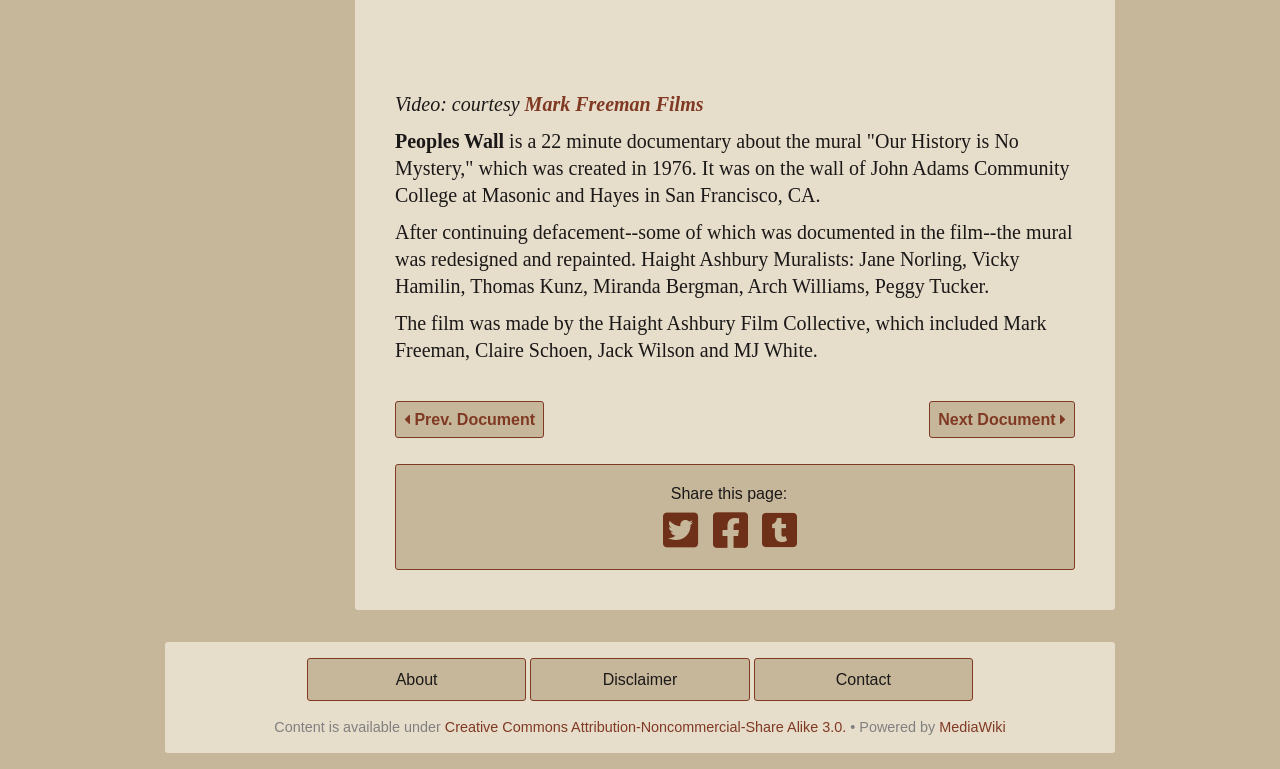Predict the bounding box of the UI element based on this description: "Prev. Document".

[0.309, 0.521, 0.425, 0.569]